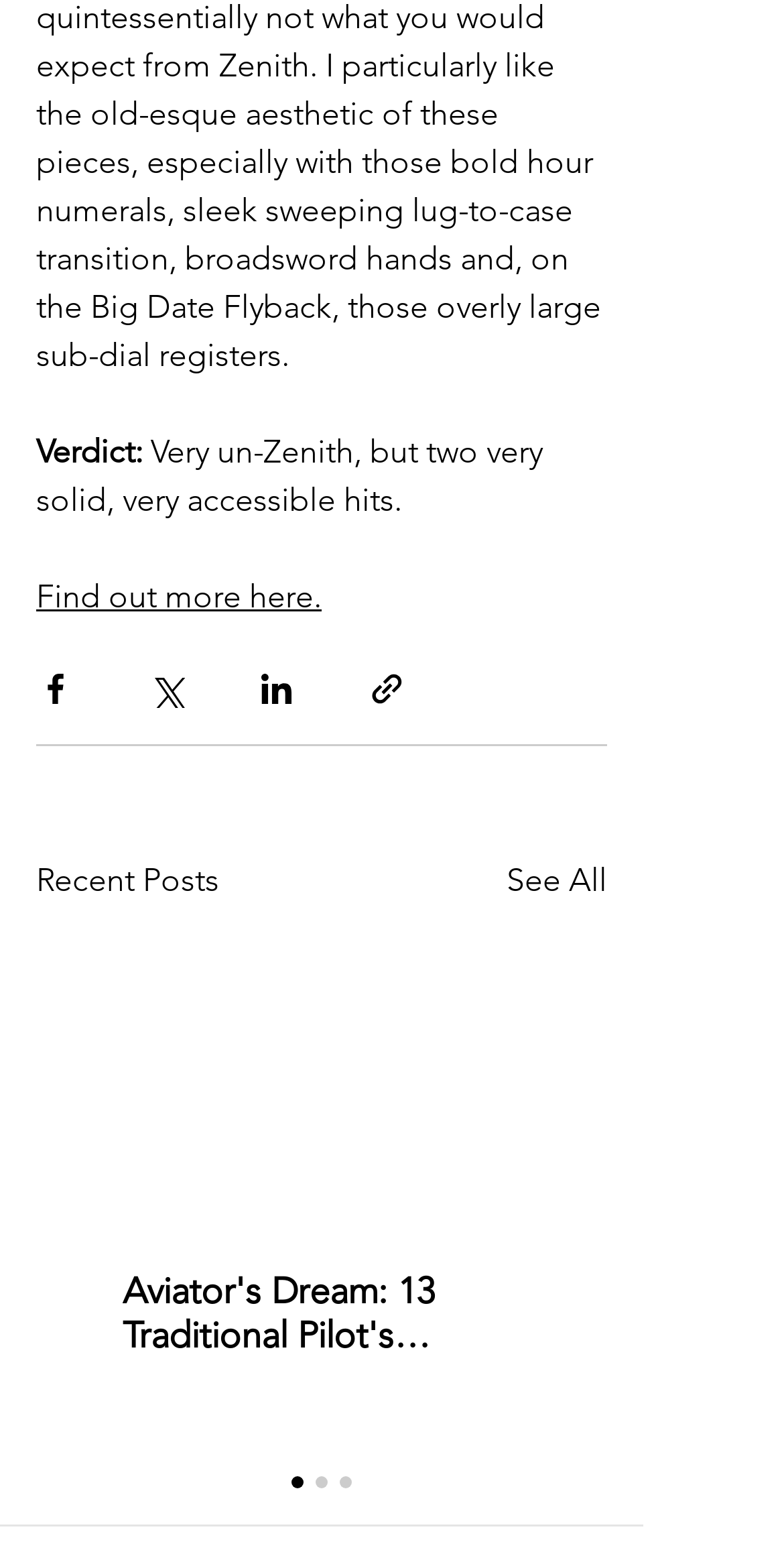Predict the bounding box coordinates for the UI element described as: "See All". The coordinates should be four float numbers between 0 and 1, presented as [left, top, right, bottom].

[0.646, 0.55, 0.774, 0.581]